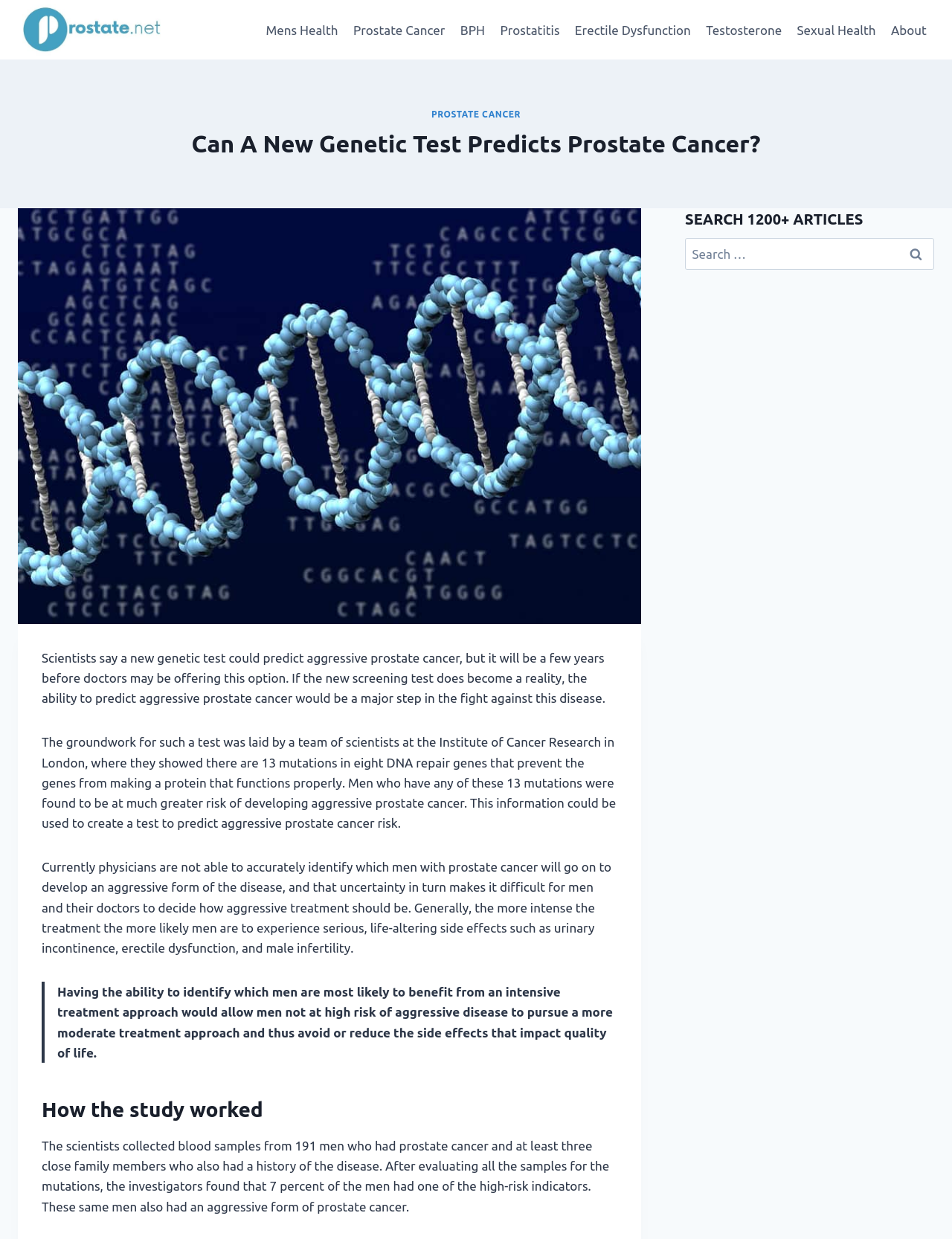What is the topic of the article?
Please provide an in-depth and detailed response to the question.

The topic of the article can be inferred from the heading 'Can A New Genetic Test Predicts Prostate Cancer?' and the content of the article which discusses a new genetic test that predicts aggressive prostate cancer.